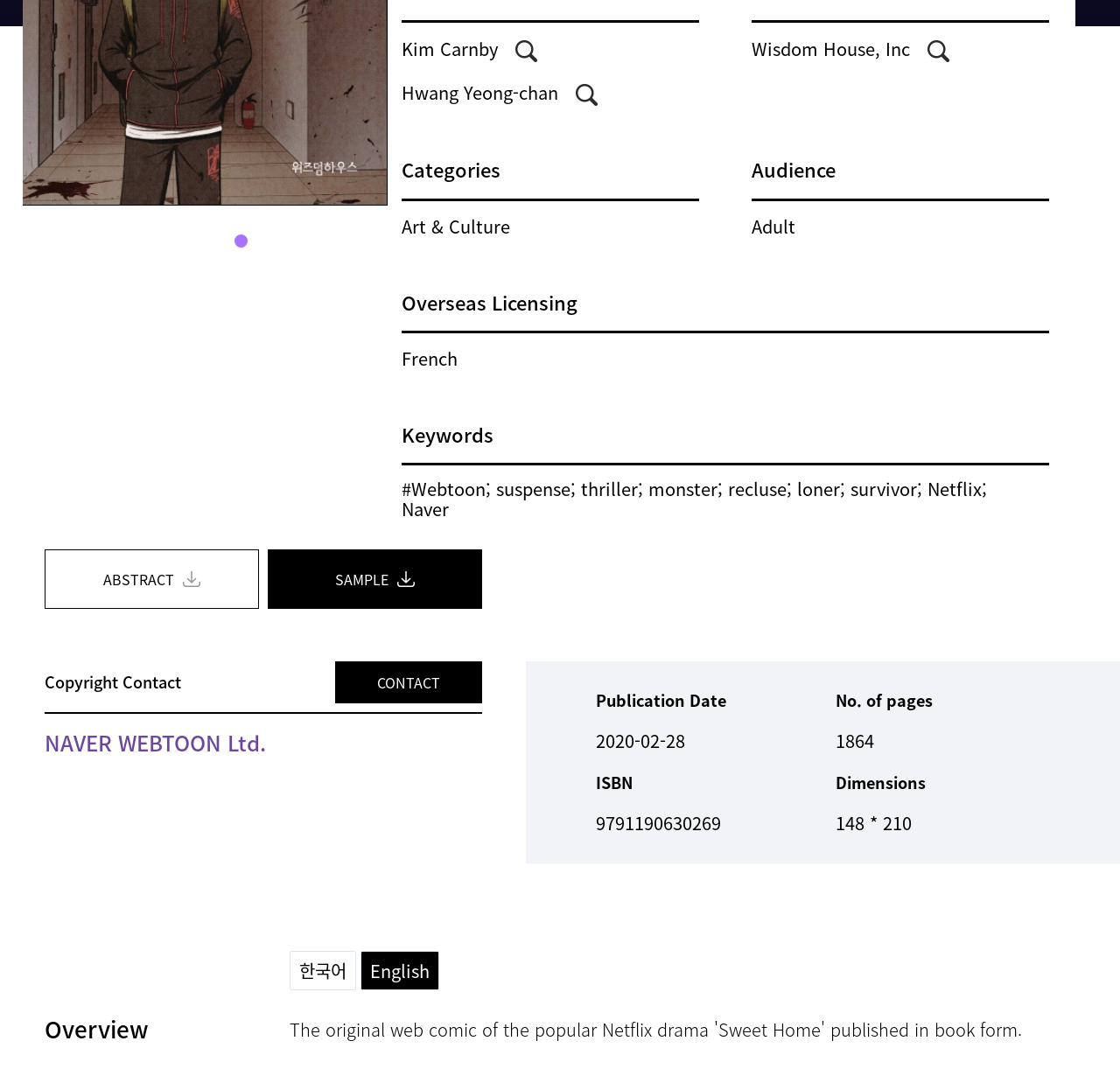Please specify the bounding box coordinates in the format (top-left x, top-left y, bottom-right x, bottom-right y), with values ranging from 0 to 1. Identify the bounding box for the UI component described as follows: ABSTRACT

[0.04, 0.504, 0.231, 0.559]